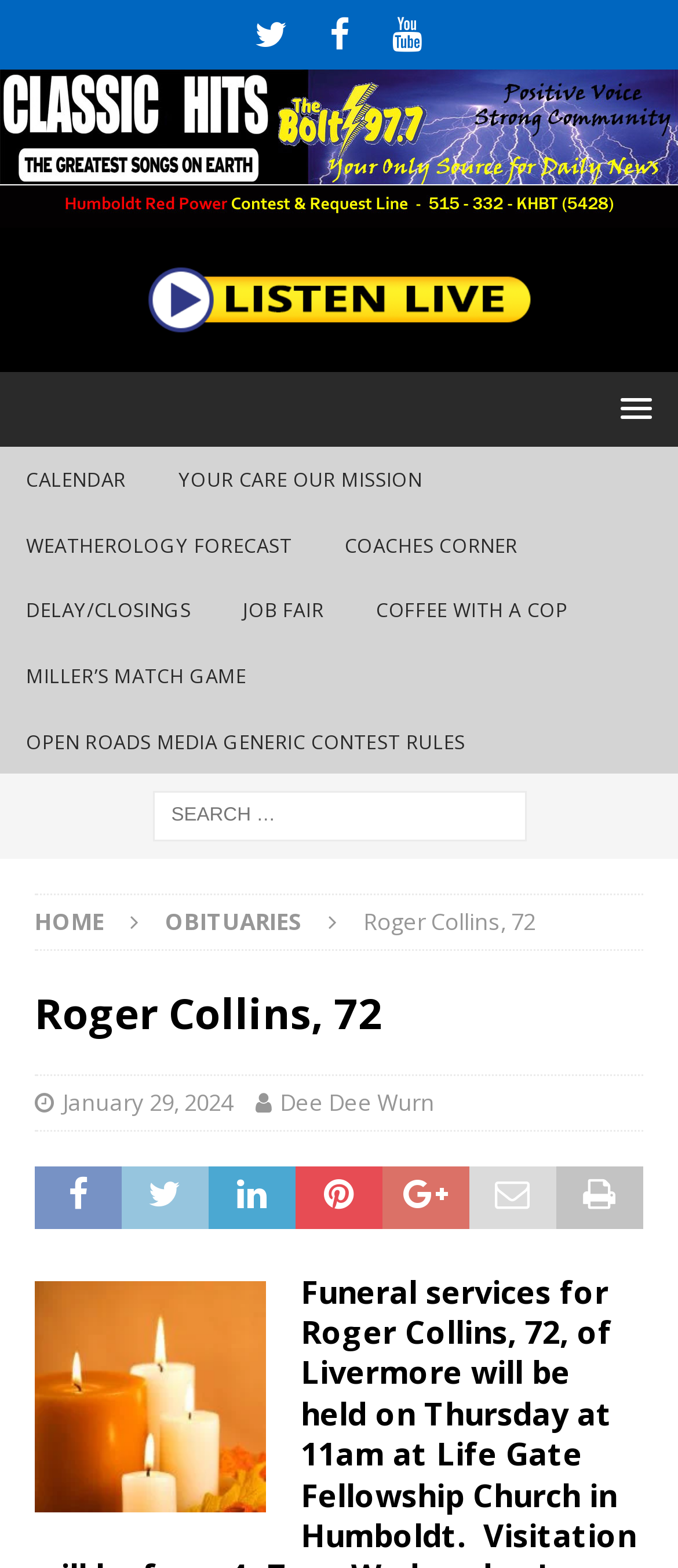What is the name of the person mentioned on this webpage?
Give a detailed response to the question by analyzing the screenshot.

The webpage has a heading 'Roger Collins, 72' which suggests that the person mentioned on this webpage is Roger Collins.